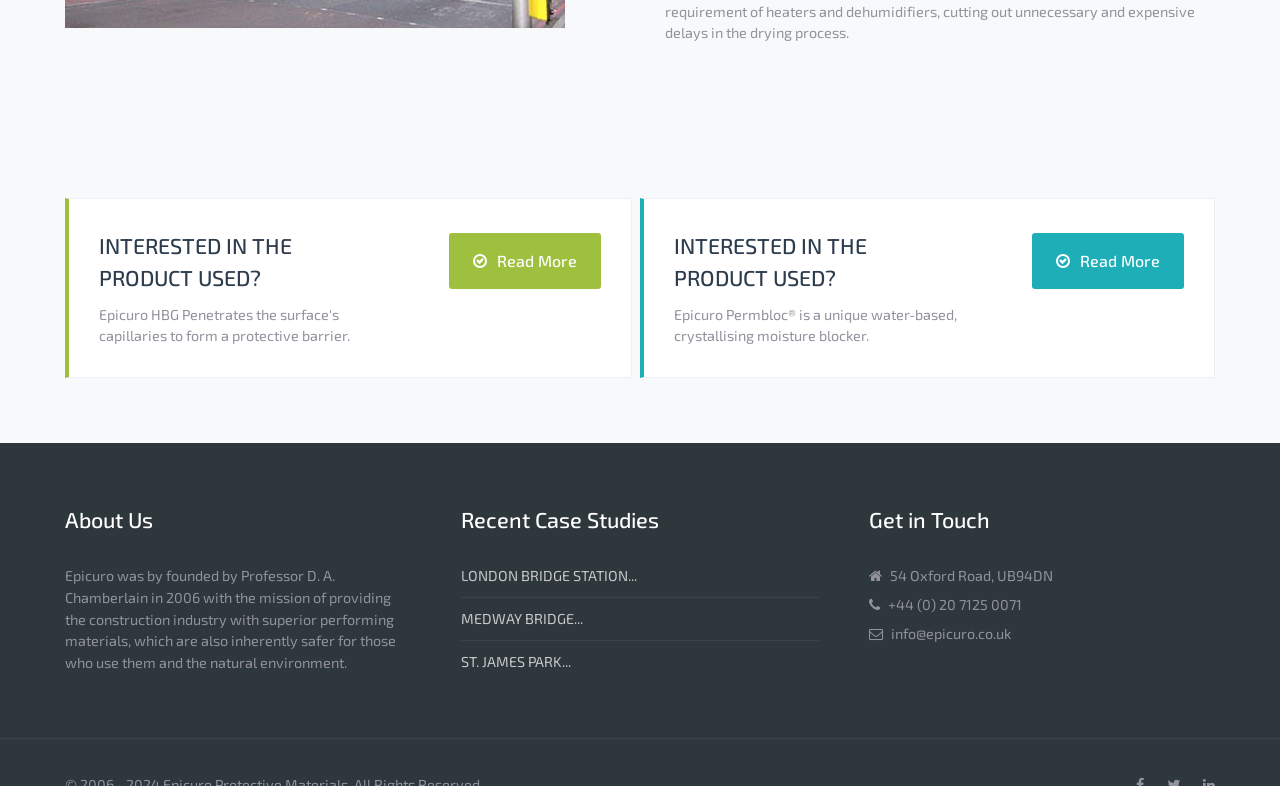What is the product used for?
Refer to the image and give a detailed response to the question.

In the first section, it is mentioned that the product 'capillaries to form a protective barrier', indicating its purpose.